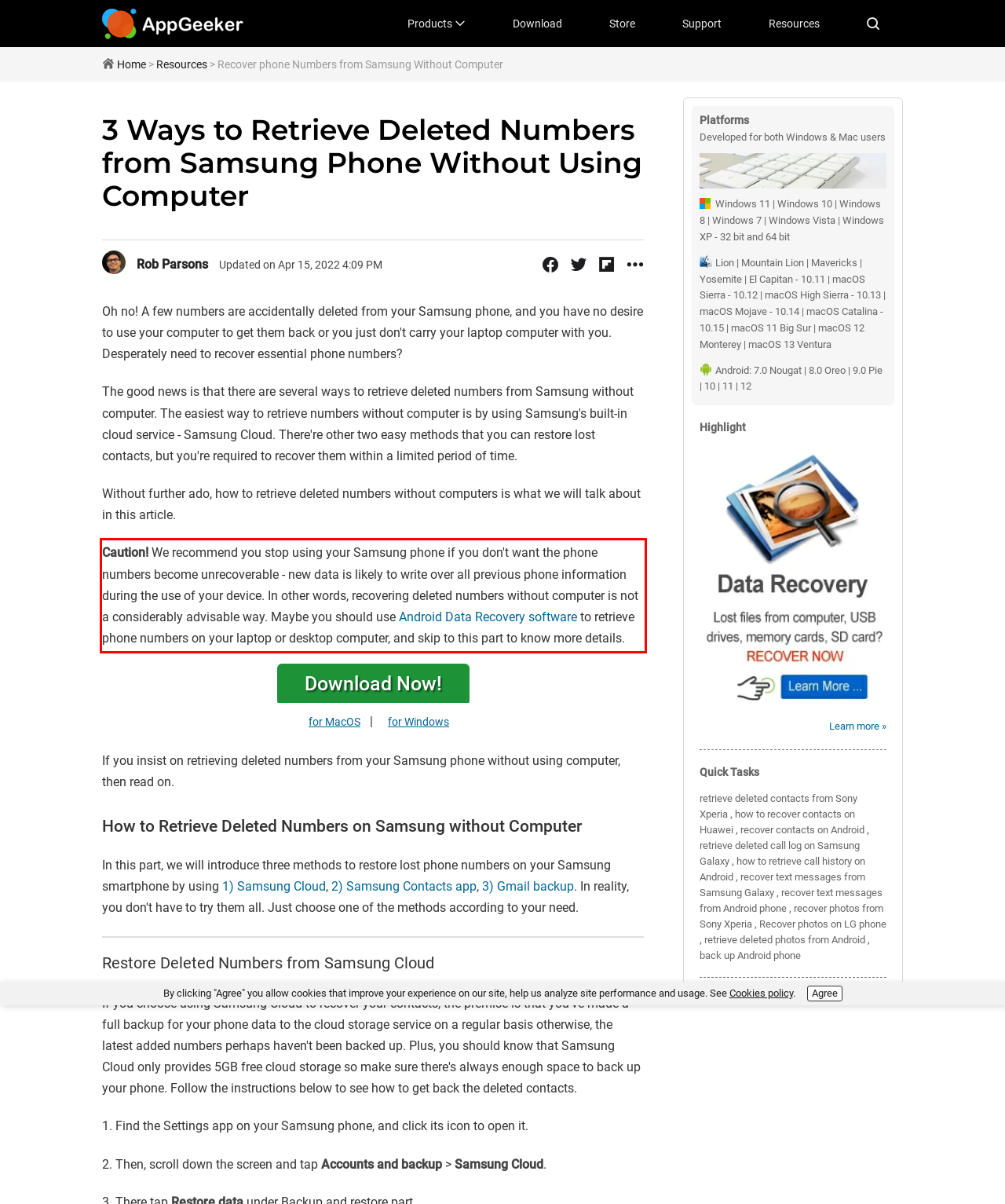Within the screenshot of a webpage, identify the red bounding box and perform OCR to capture the text content it contains.

Caution! We recommend you stop using your Samsung phone if you don't want the phone numbers become unrecoverable - new data is likely to write over all previous phone information during the use of your device. In other words, recovering deleted numbers without computer is not a considerably advisable way. Maybe you should use Android Data Recovery software to retrieve phone numbers on your laptop or desktop computer, and skip to this part to know more details.